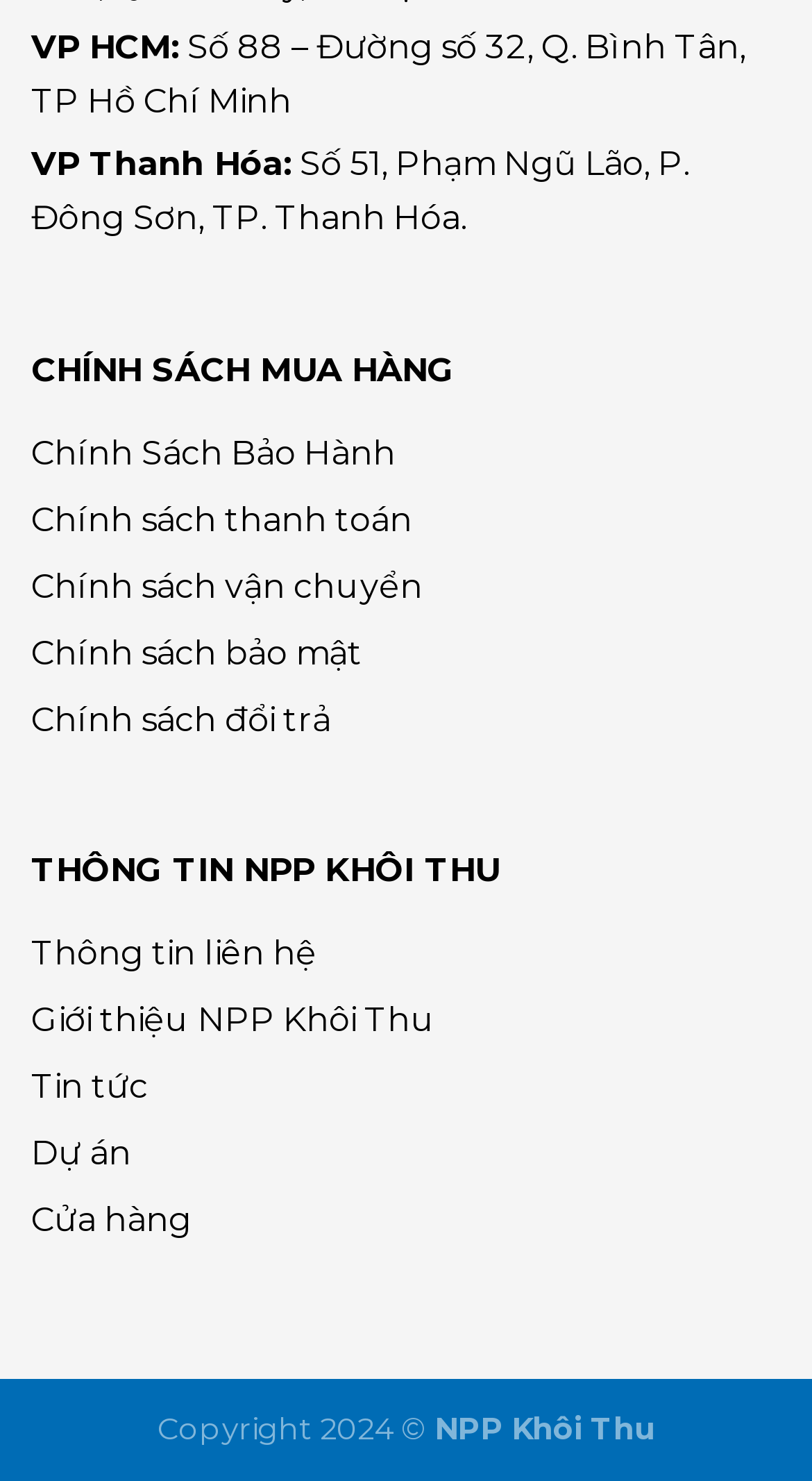Please locate the bounding box coordinates of the element that needs to be clicked to achieve the following instruction: "Check payment policy". The coordinates should be four float numbers between 0 and 1, i.e., [left, top, right, bottom].

[0.038, 0.33, 0.962, 0.375]